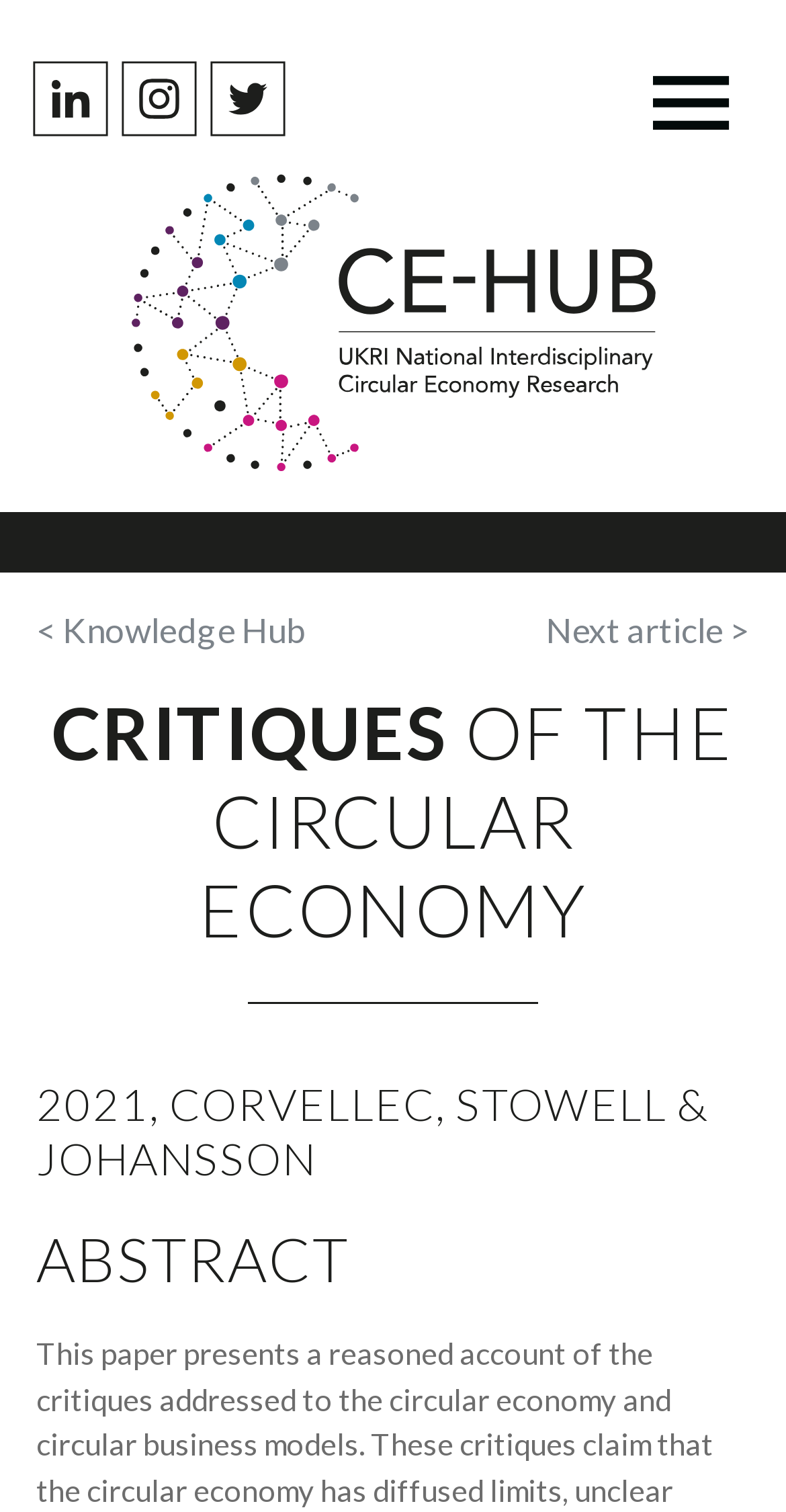Please respond in a single word or phrase: 
What is the main topic of this webpage?

Circular Economy